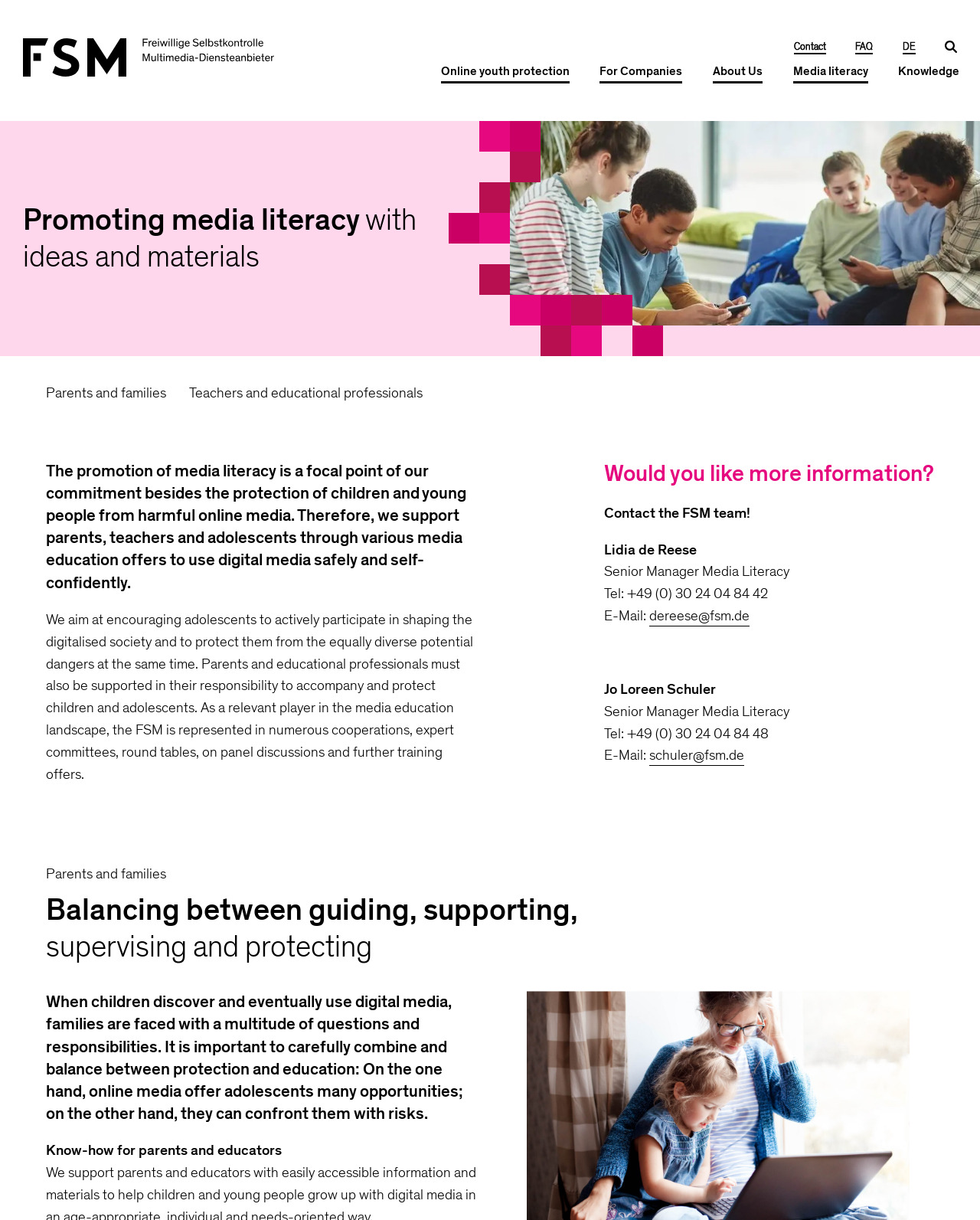What is the balance that families need to achieve?
Using the picture, provide a one-word or short phrase answer.

Guiding, supporting, supervising, and protecting